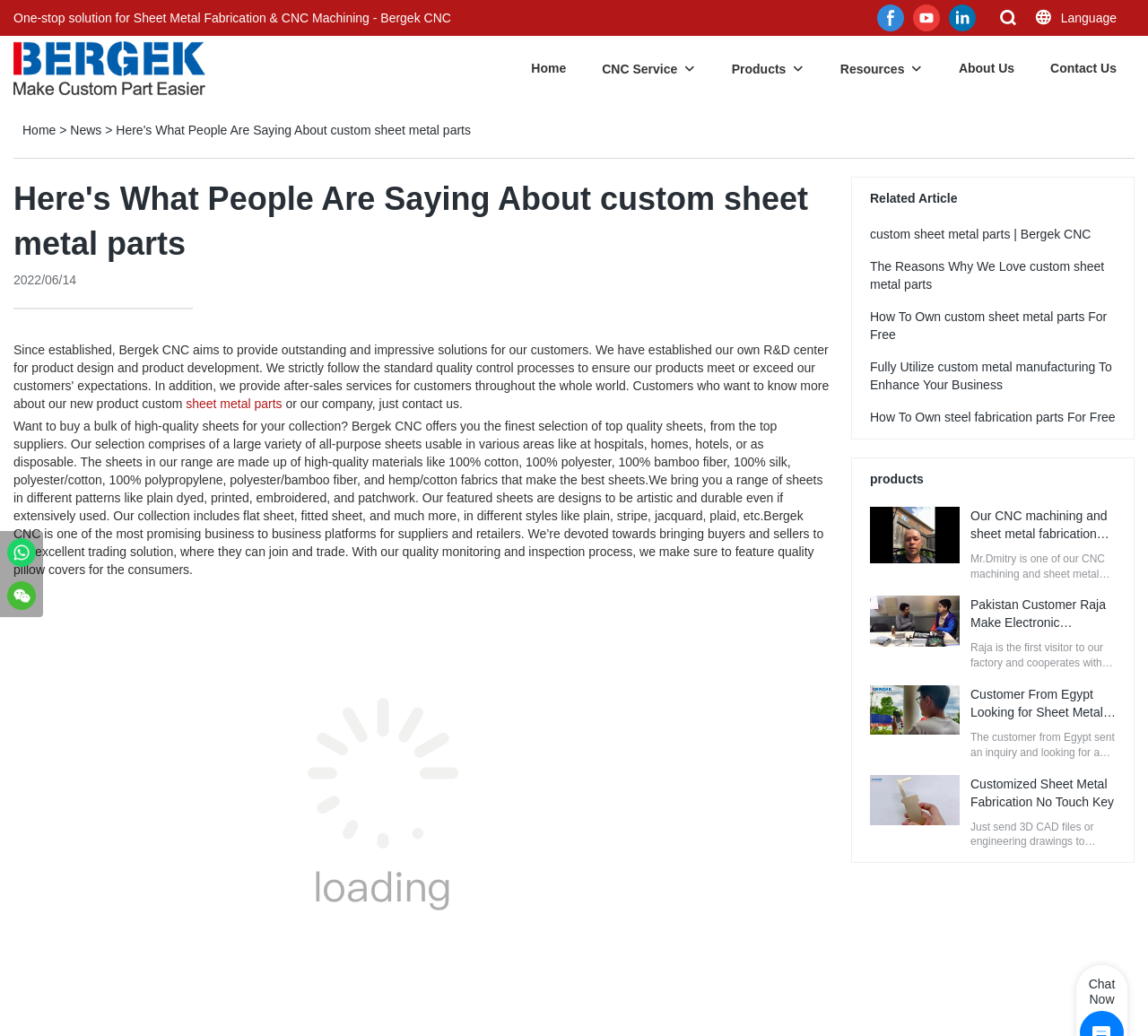Respond to the question below with a single word or phrase:
What is the language of the webpage?

English